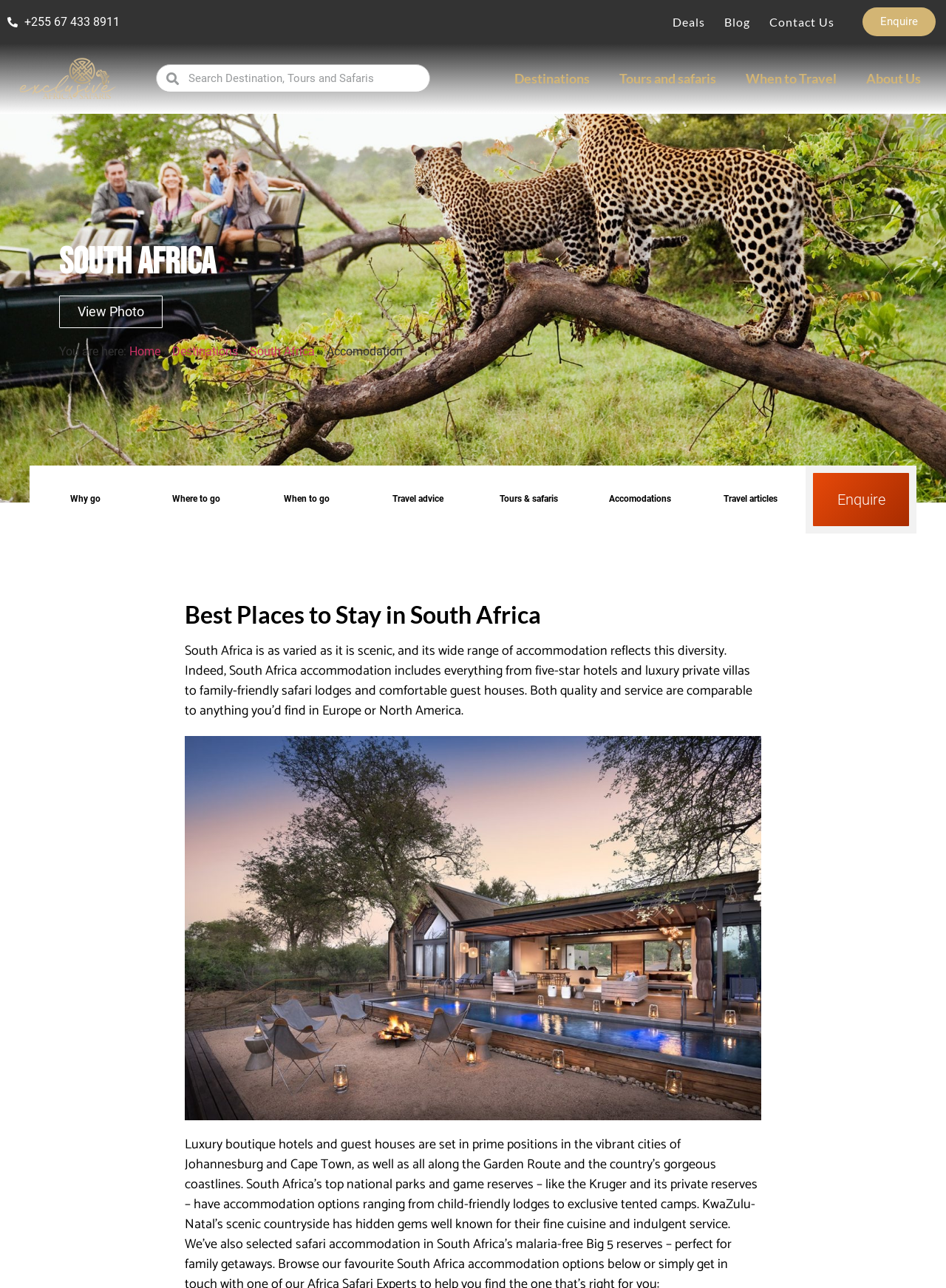Indicate the bounding box coordinates of the element that must be clicked to execute the instruction: "Call the phone number". The coordinates should be given as four float numbers between 0 and 1, i.e., [left, top, right, bottom].

[0.025, 0.011, 0.126, 0.022]